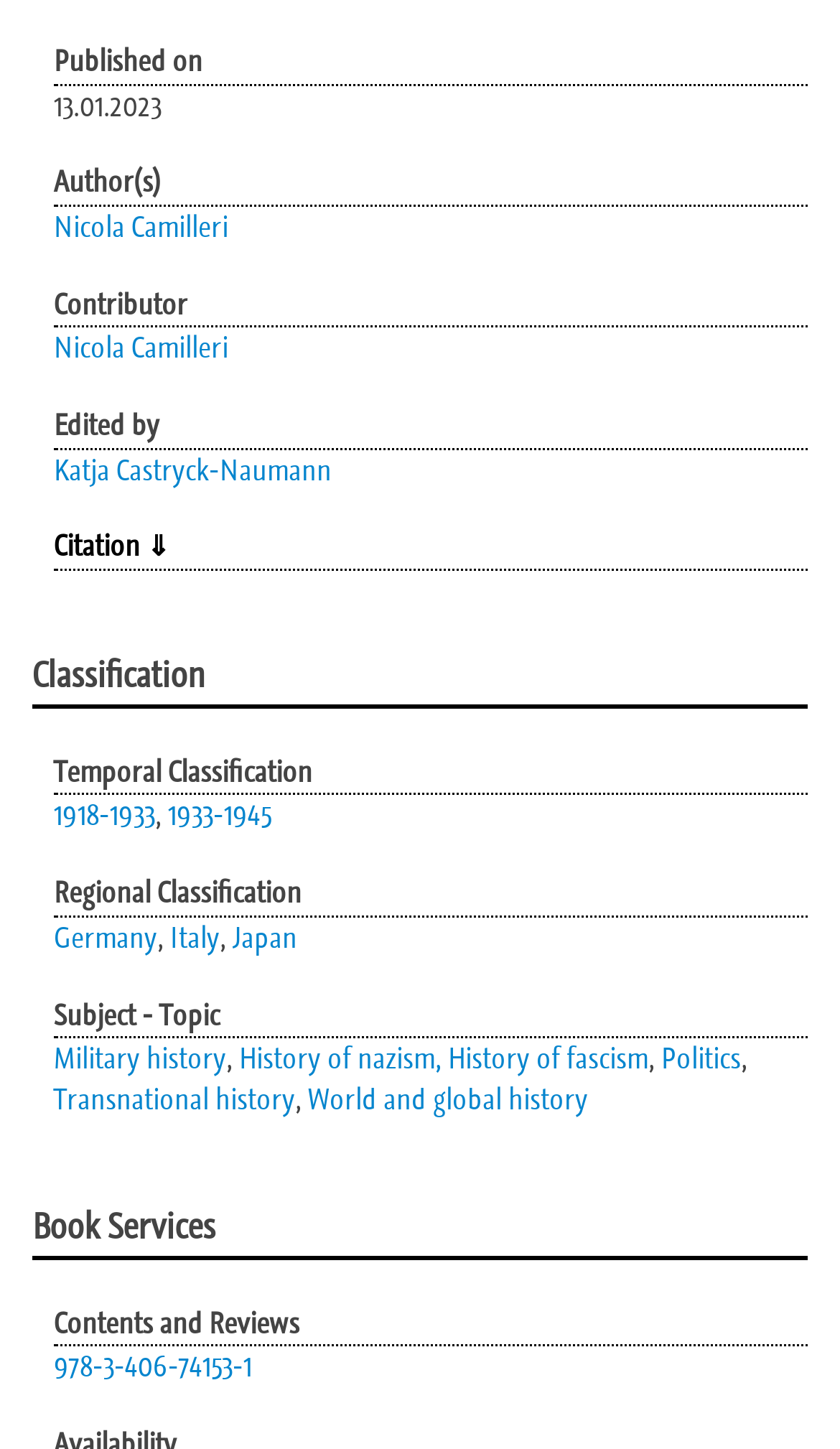When was this article published?
Based on the visual information, provide a detailed and comprehensive answer.

The publication date can be found at the top of the webpage, where it says 'Published on 13.01.2023'.